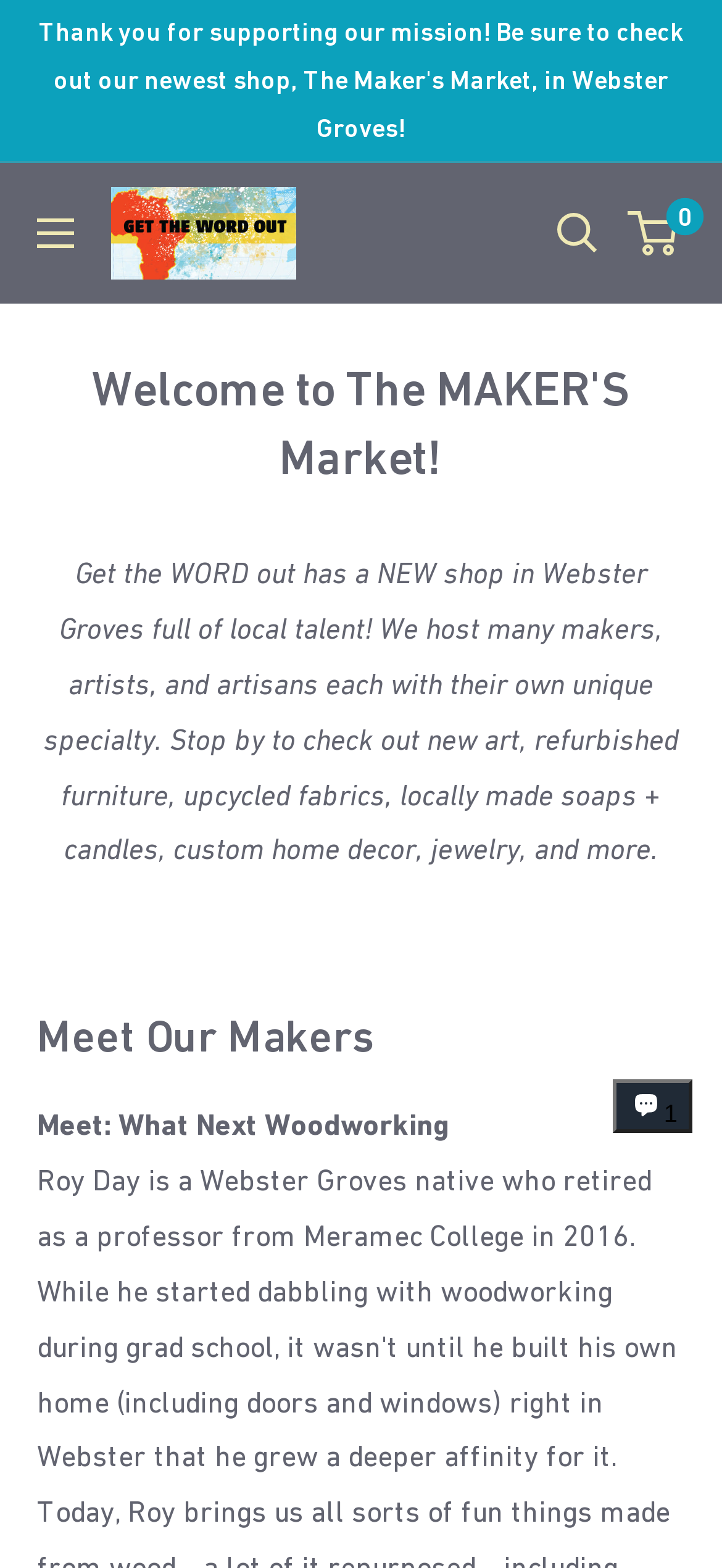Respond to the question below with a single word or phrase:
What type of products can be found in the shop?

Art, furniture, soaps, candles, etc.